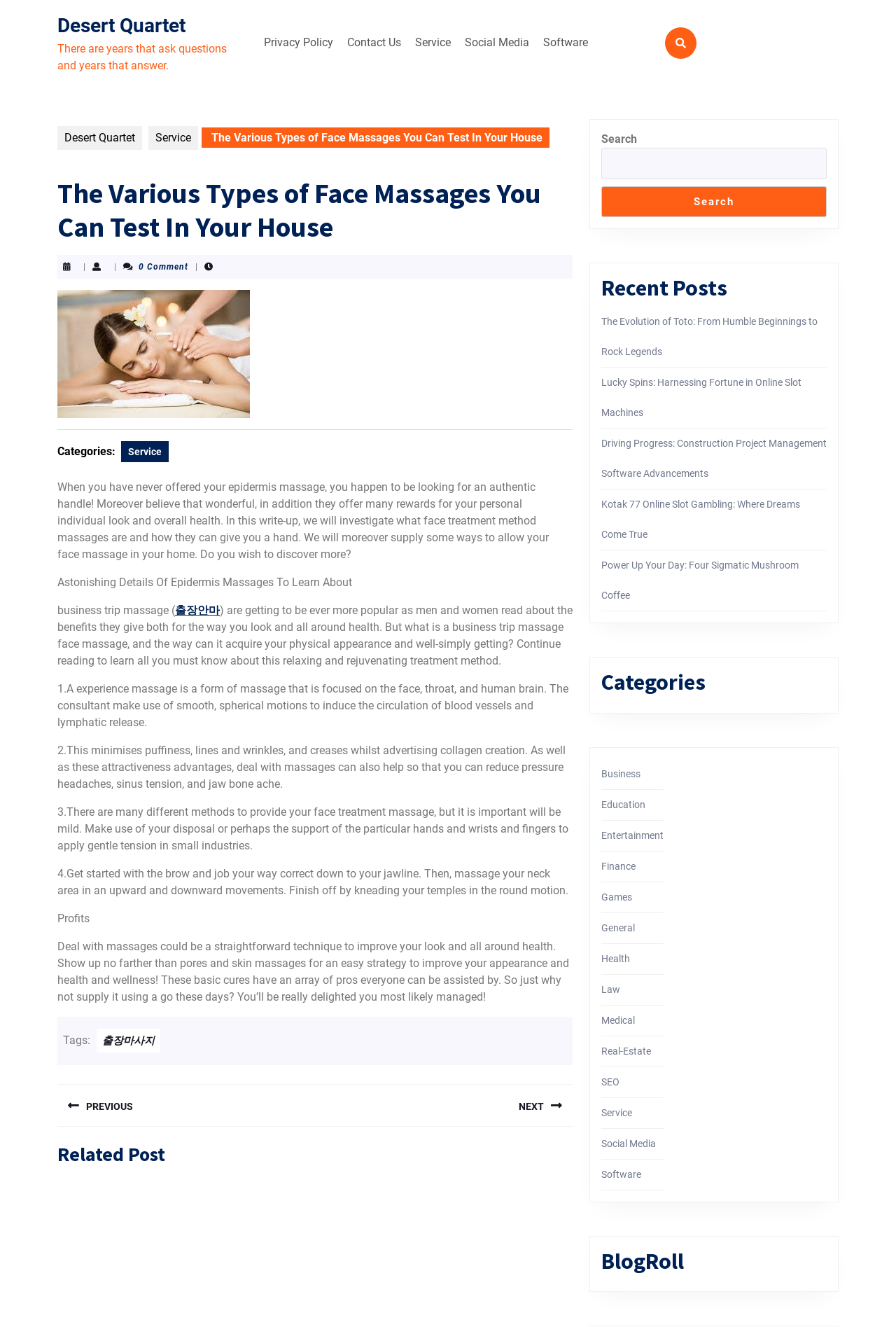Please identify the bounding box coordinates of the element I should click to complete this instruction: 'Click the 'Next post:' link'. The coordinates should be given as four float numbers between 0 and 1, like this: [left, top, right, bottom].

[0.352, 0.817, 0.639, 0.849]